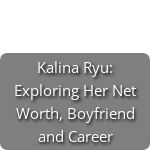Describe all the aspects of the image extensively.

The image features a caption titled "Kalina Ryu: Exploring Her Net Worth, Boyfriend and Career." This suggests that the content discusses aspects of Kalina Ryu's life, including her financial status, personal relationships, and professional endeavors. It serves as an introduction to a detailed exploration of her biography, appealing to readers interested in the latest insights about public figures. The overall design adds a visual emphasis, drawing attention to her name and the themes being covered.